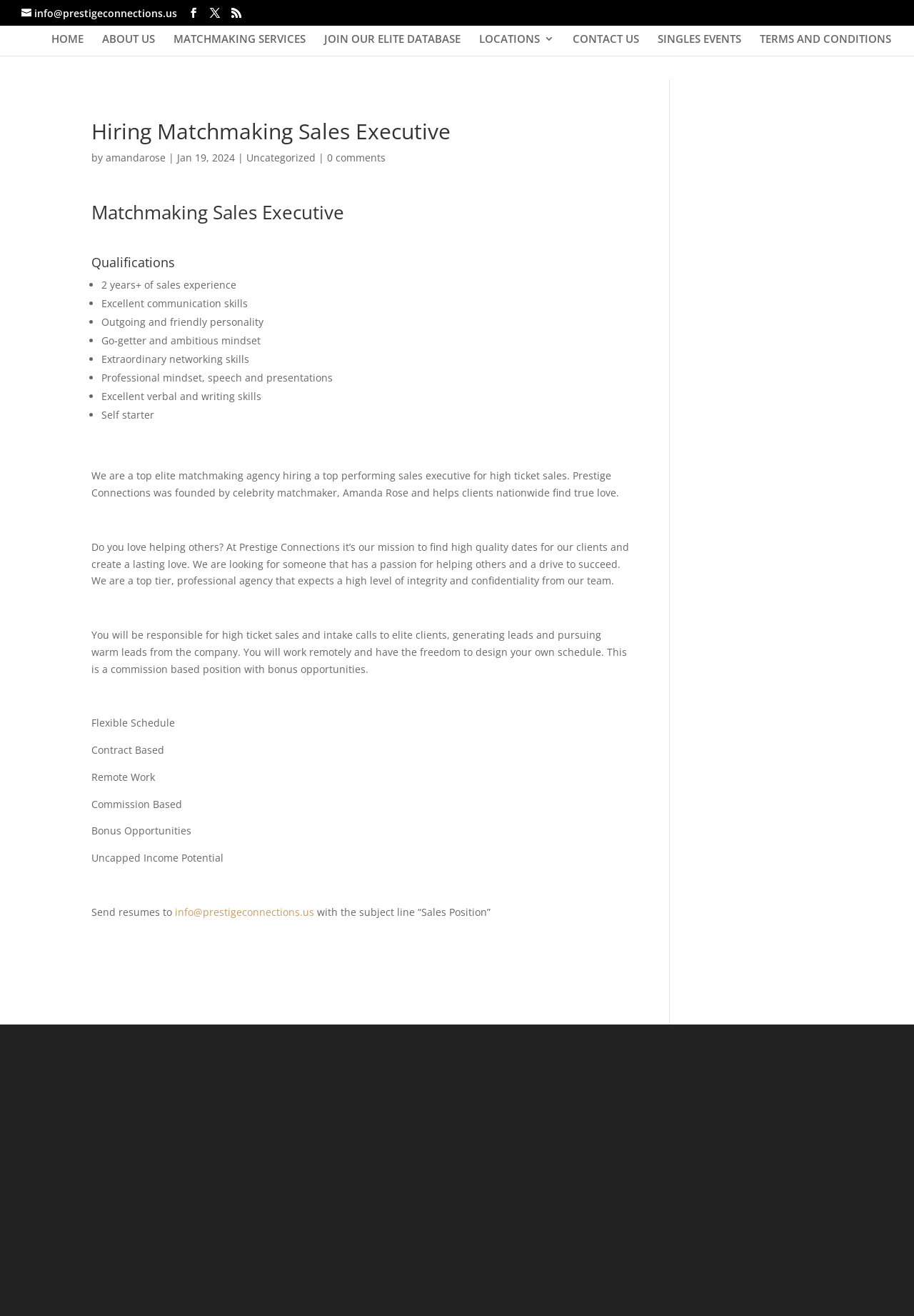What type of clients will the sales executive be working with?
Please provide a comprehensive answer based on the visual information in the image.

The answer can be inferred from the text 'You will be responsible for high ticket sales and intake calls to elite clients, generating leads and pursuing warm leads from the company.'